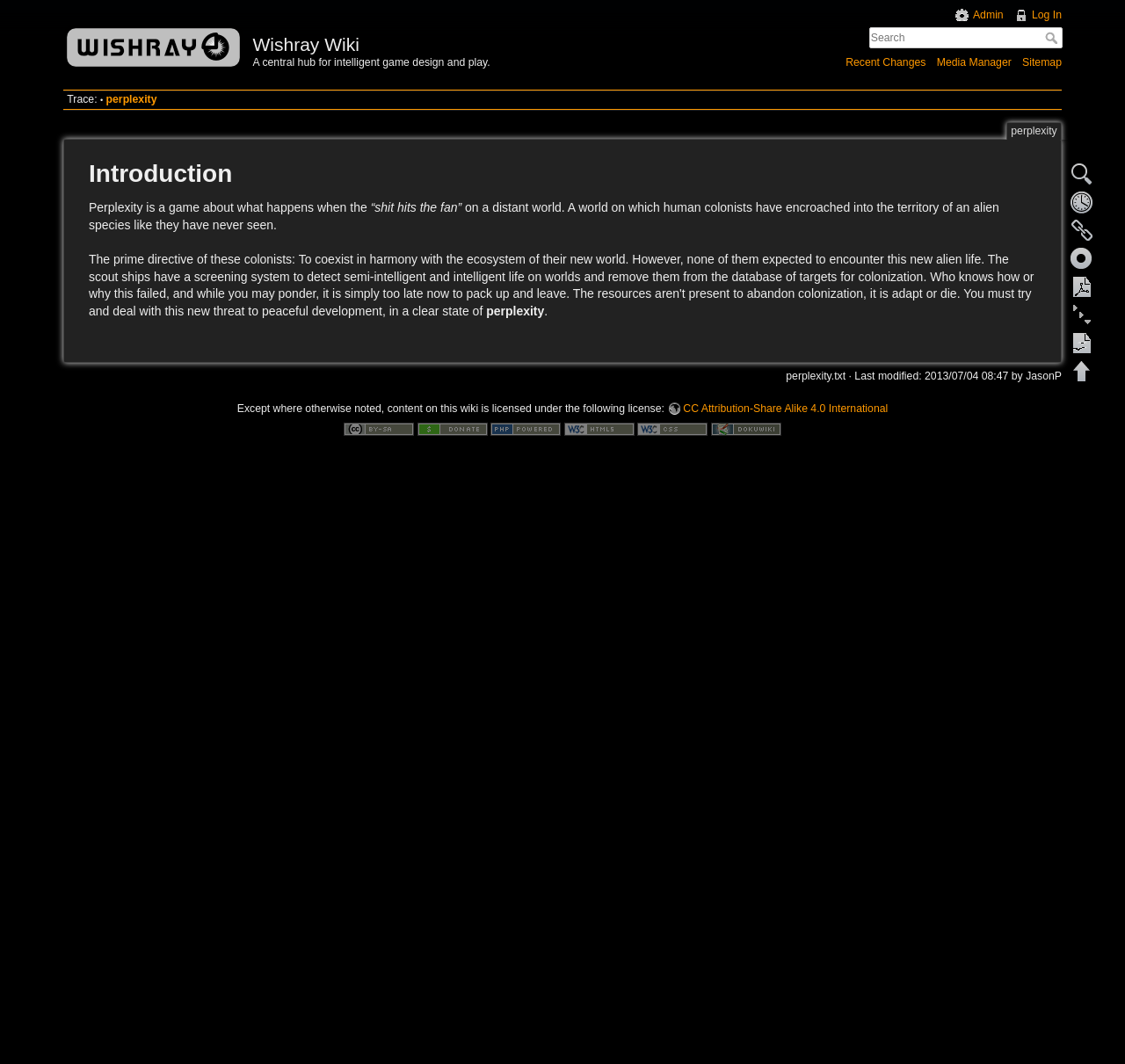Locate the bounding box coordinates of the clickable area needed to fulfill the instruction: "Search for perplexity".

[0.509, 0.025, 0.944, 0.046]